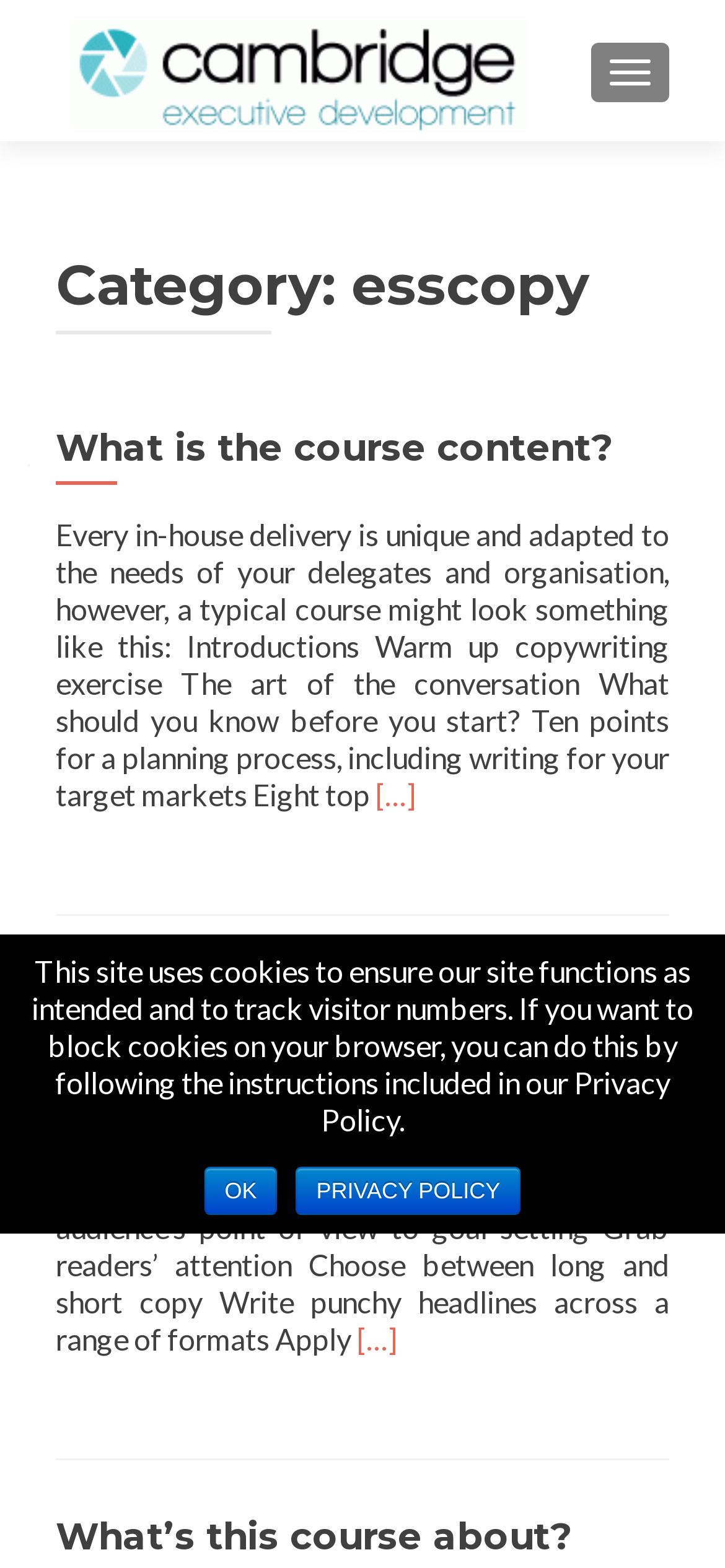Please analyze the image and give a detailed answer to the question:
What is the focus of the course?

The focus of the course is on the audience’s characteristics and needs, as delegates will learn to identify and think about their audience’s characteristics and needs, and apply 8 golden rules to grab readers’ attention.